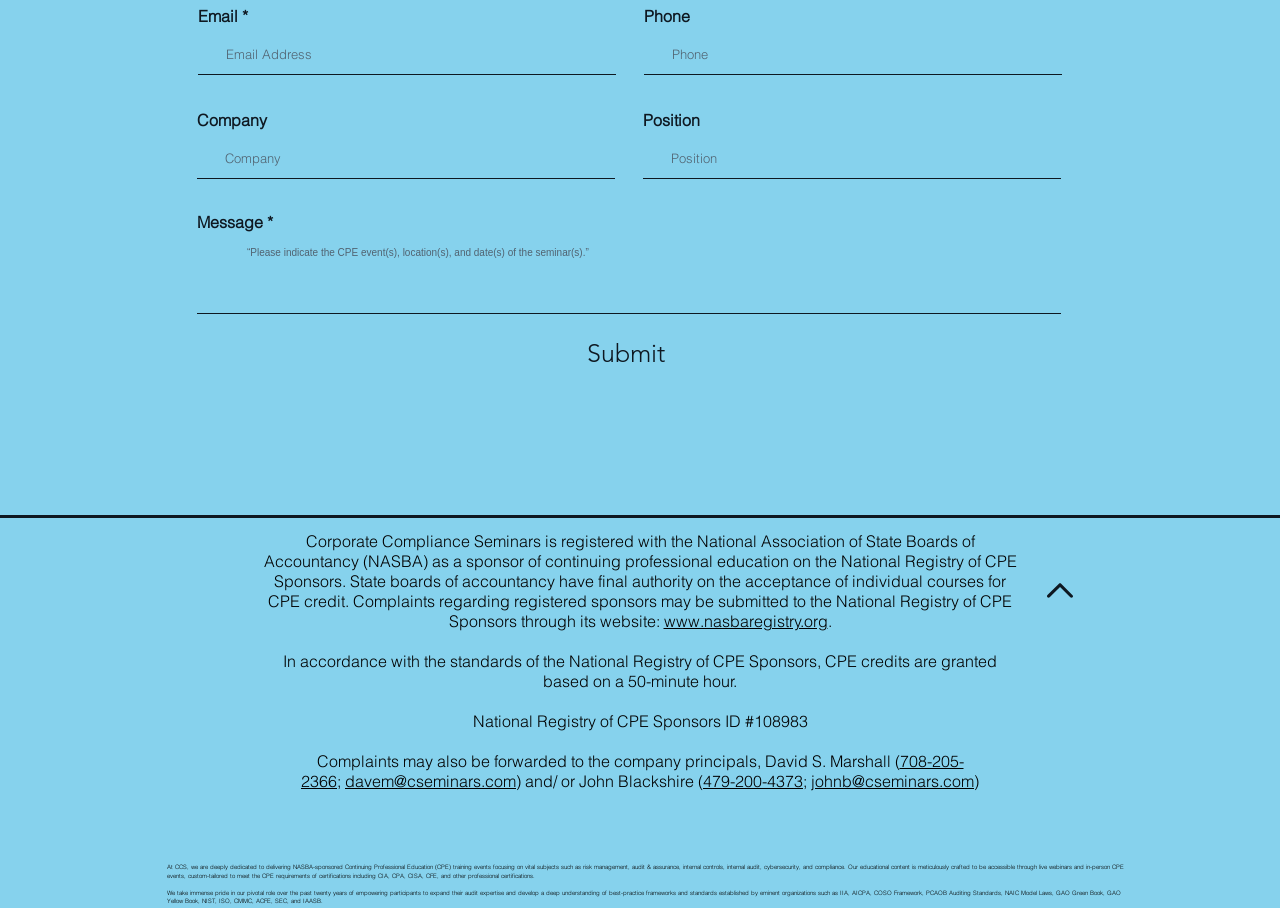What is the purpose of this webpage?
Look at the image and construct a detailed response to the question.

Based on the content of the webpage, it appears to be promoting Corporate Compliance Seminars (CCS) which provides Continuing Professional Education (CPE) training events focusing on various subjects such as risk management, audit & assurance, internal controls, internal audit, cybersecurity, and compliance.